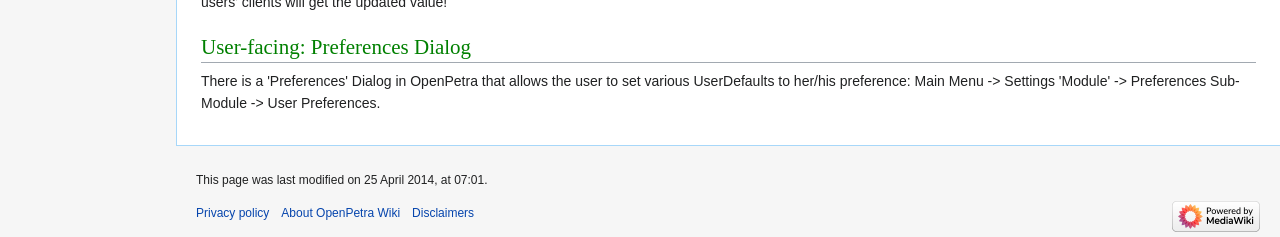What is the purpose of the link at the bottom right?
Provide an in-depth and detailed answer to the question.

I found the answer by looking at the link element with the text 'Powered by MediaWiki' which is located at the bottom right of the page, and it also has an image with the same text.